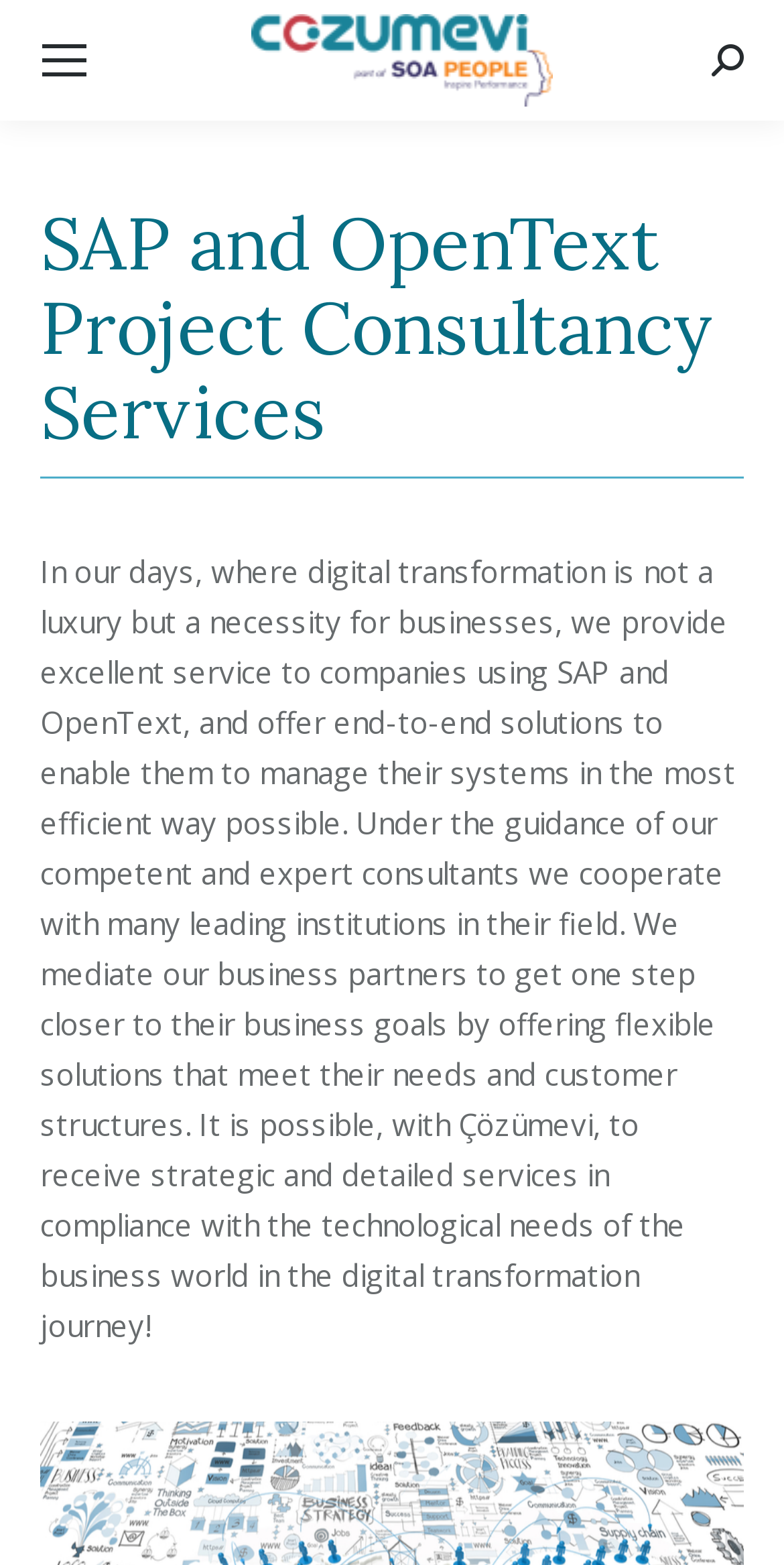What is the company name?
Craft a detailed and extensive response to the question.

The company name can be found in the link element with the text 'Çözümevi Consulting' which is located at the top of the webpage, and also in the image element with the same text, indicating that it is the logo of the company.